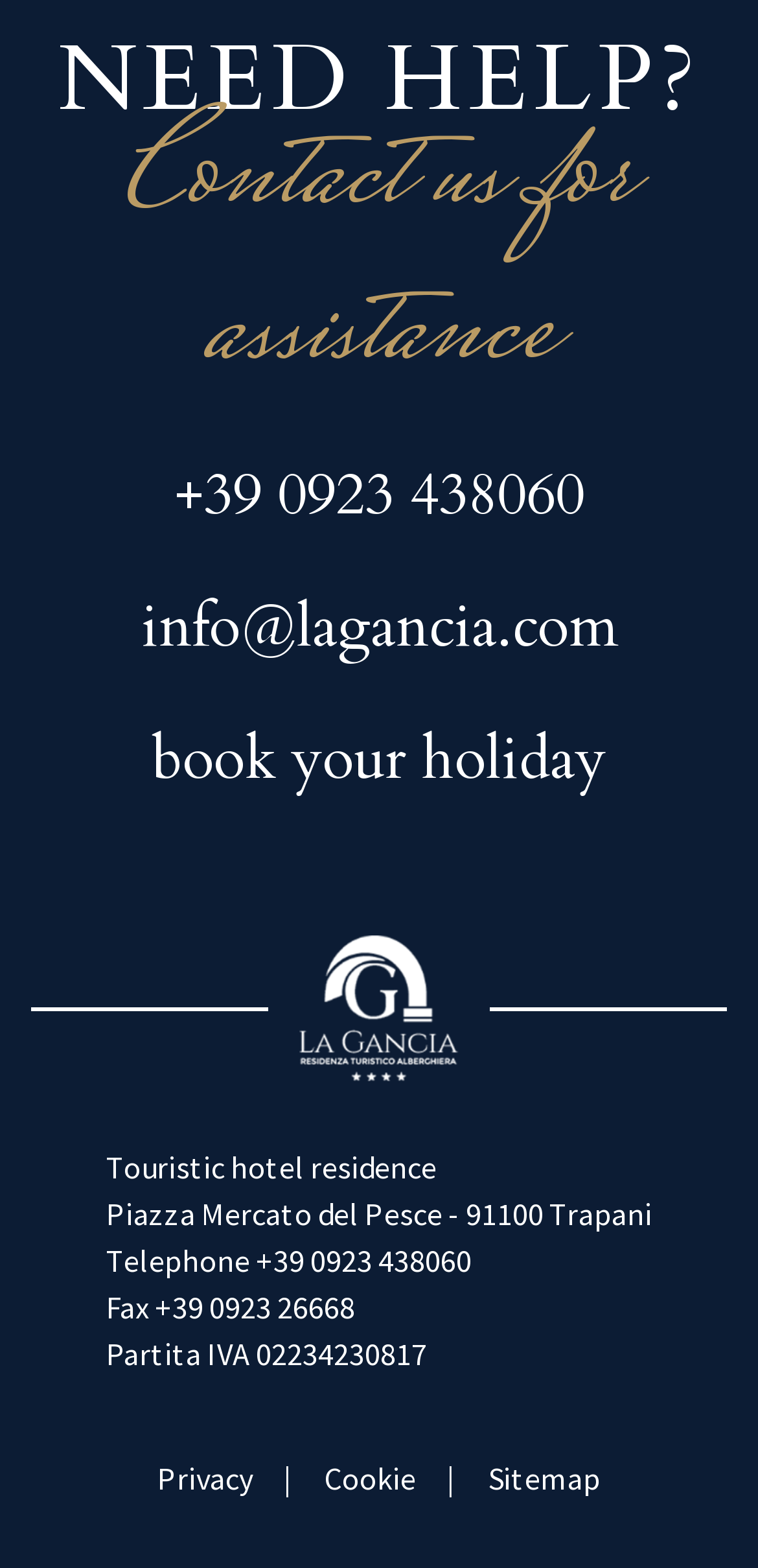Find the bounding box coordinates of the clickable region needed to perform the following instruction: "Book your holiday". The coordinates should be provided as four float numbers between 0 and 1, i.e., [left, top, right, bottom].

[0.2, 0.459, 0.8, 0.509]